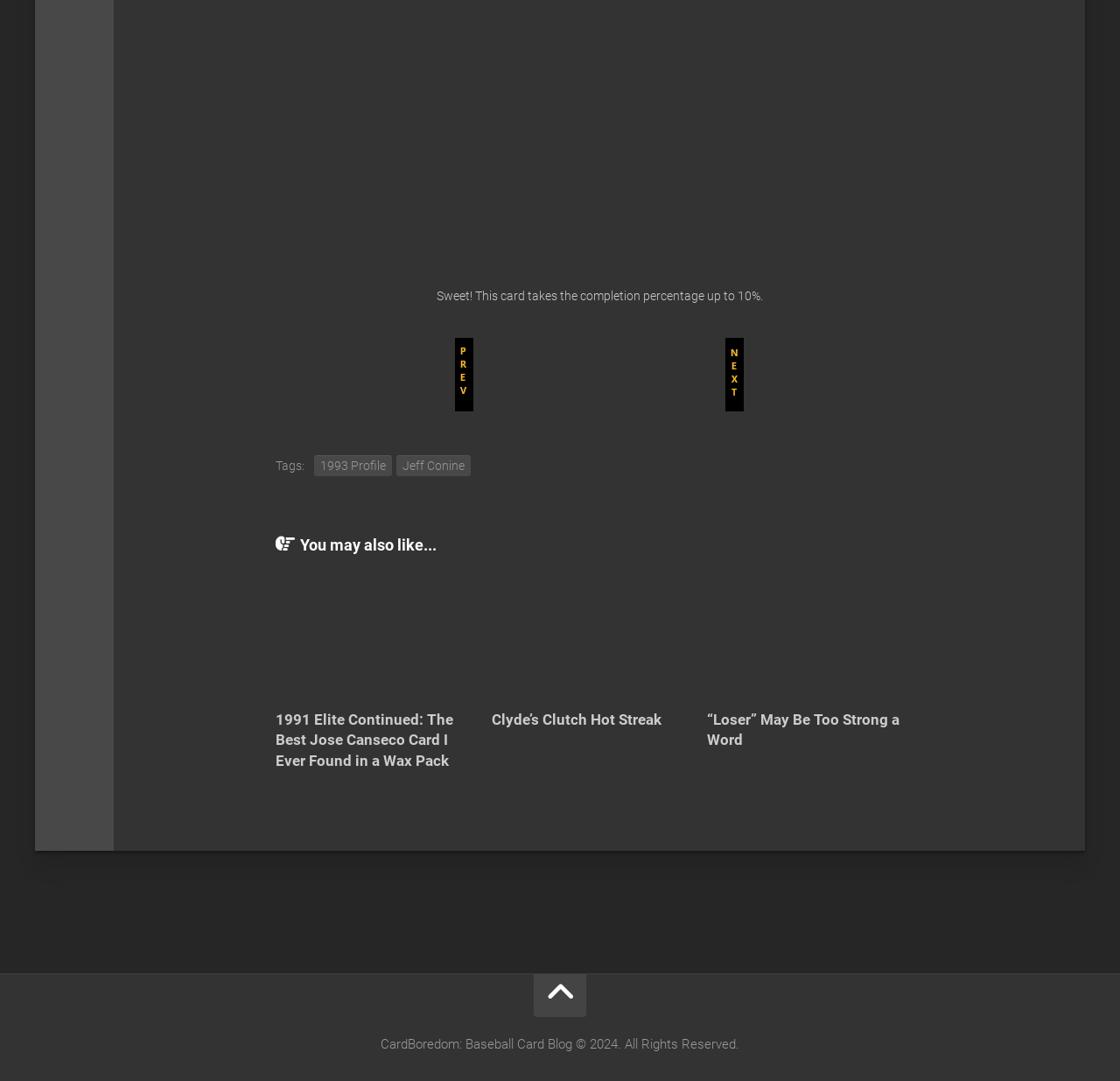What is the copyright year mentioned?
Give a detailed explanation using the information visible in the image.

The copyright year mentioned is '2024' which is part of the static text 'CardBoredom: Baseball Card Blog © 2024. All Rights Reserved.' at the bottom of the webpage.